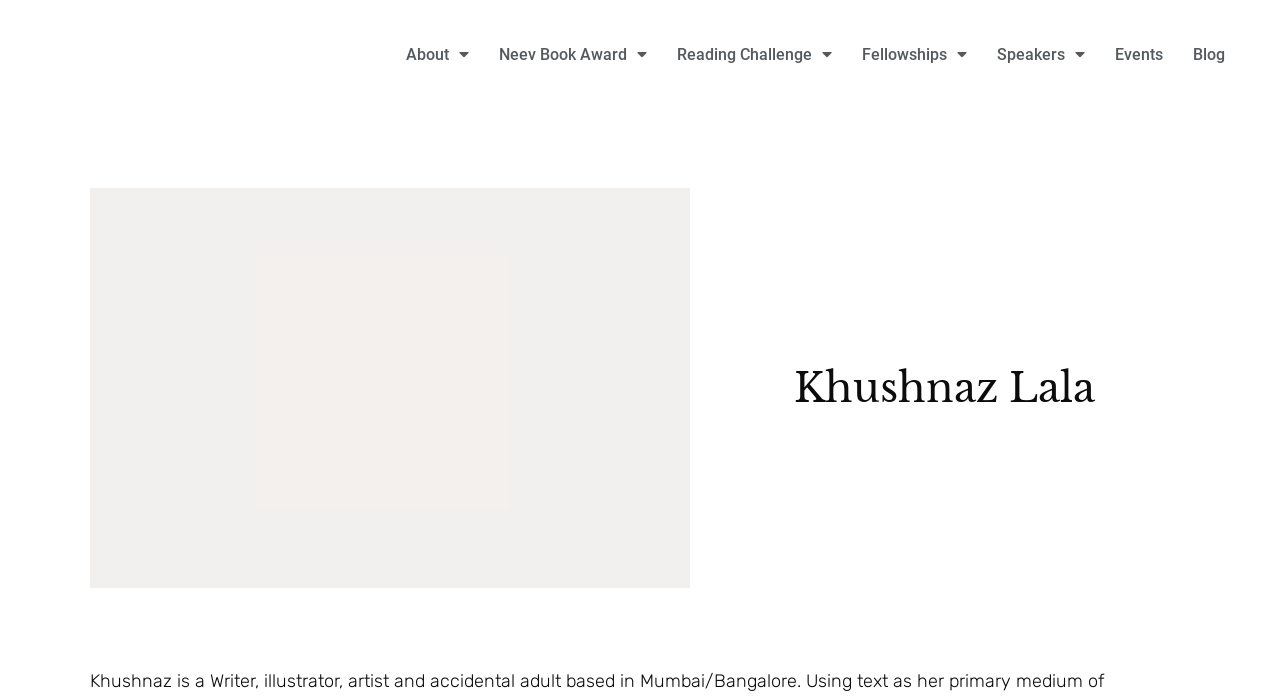Please locate the bounding box coordinates of the element's region that needs to be clicked to follow the instruction: "View Khushnaz Lala's profile". The bounding box coordinates should be provided as four float numbers between 0 and 1, i.e., [left, top, right, bottom].

[0.62, 0.516, 0.93, 0.596]